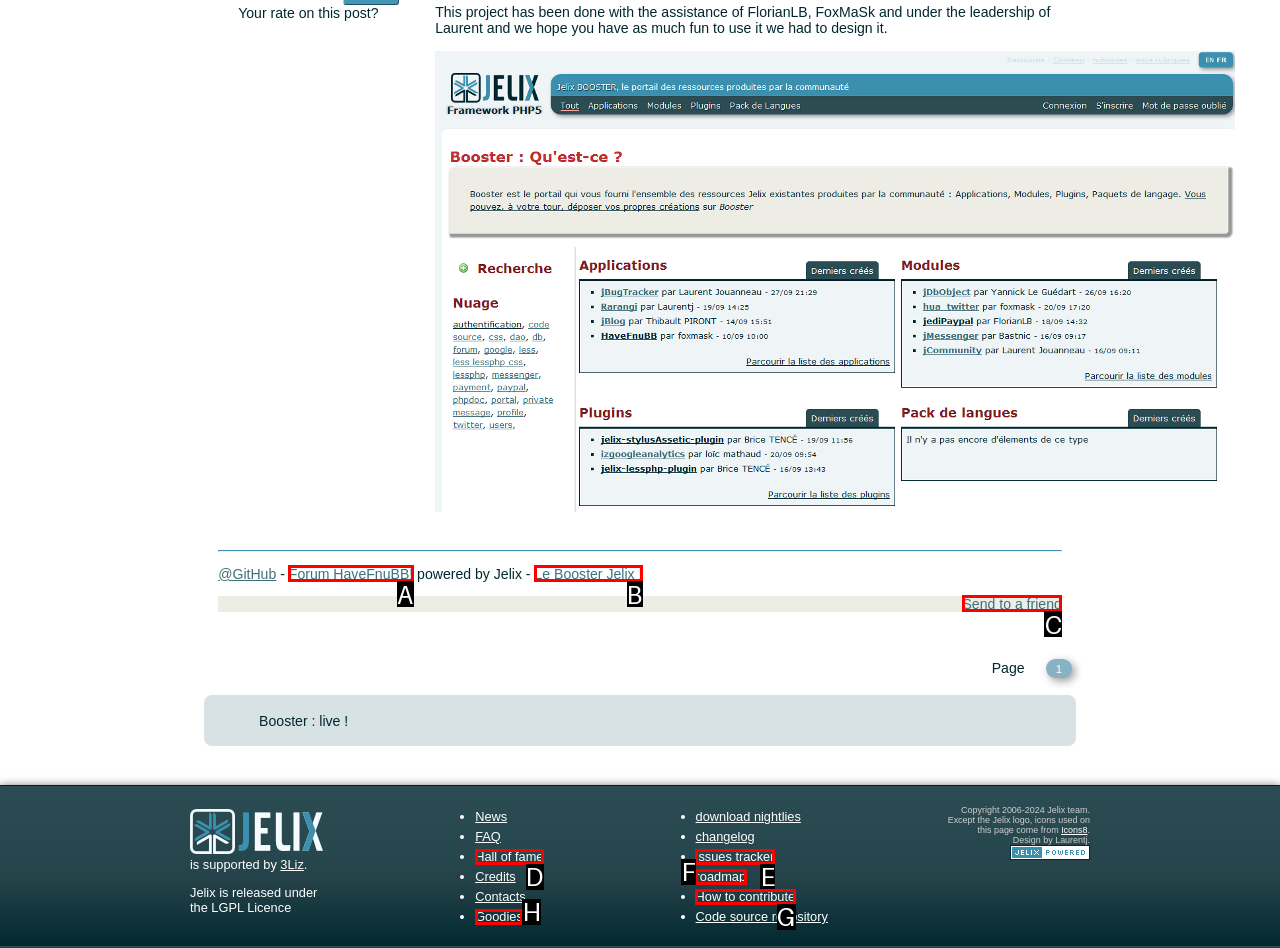Select the letter of the UI element that best matches: Le Booster Jelix !
Answer with the letter of the correct option directly.

B